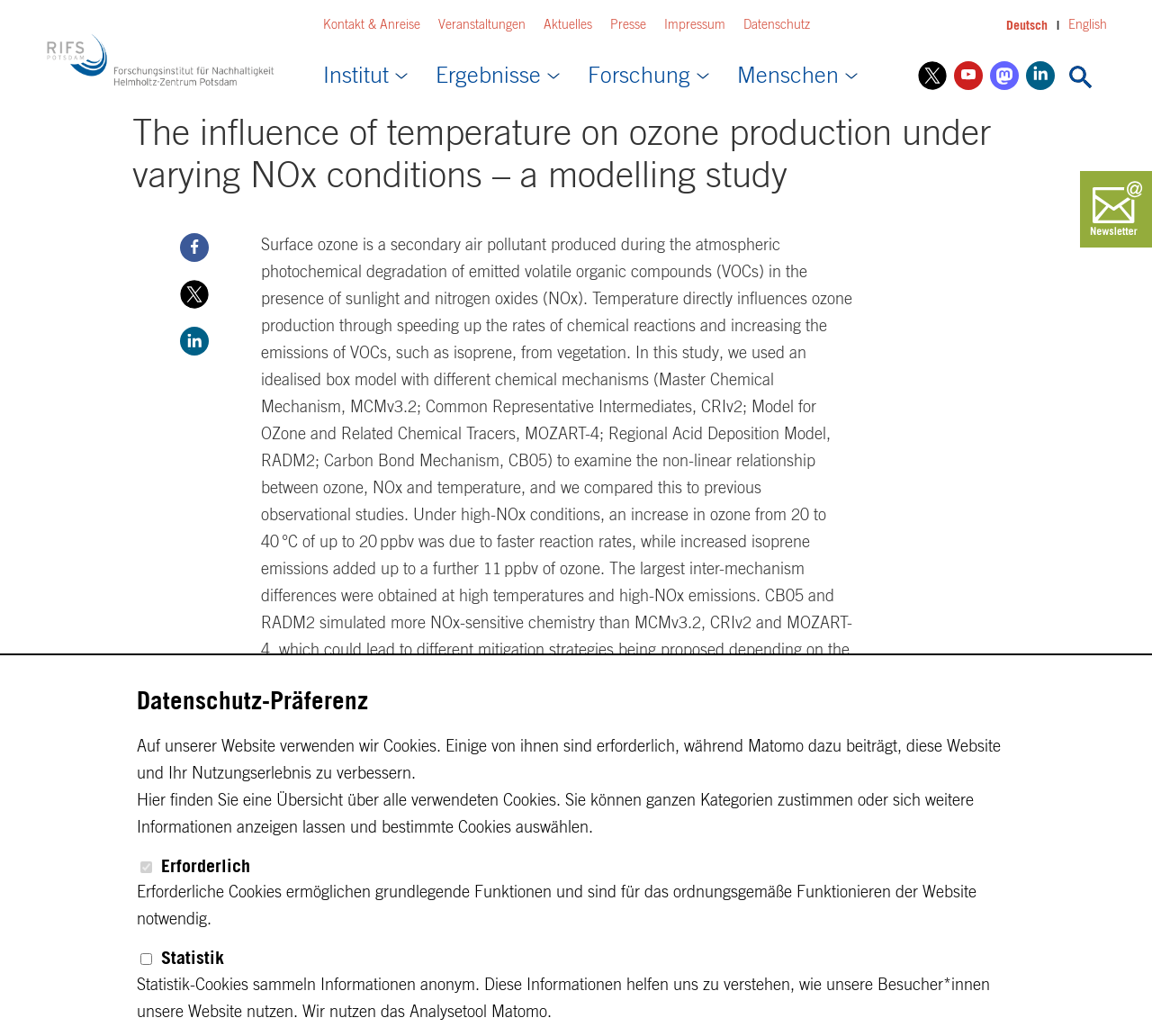Please specify the bounding box coordinates in the format (top-left x, top-left y, bottom-right x, bottom-right y), with all values as floating point numbers between 0 and 1. Identify the bounding box of the UI element described by: Join as Partner

None